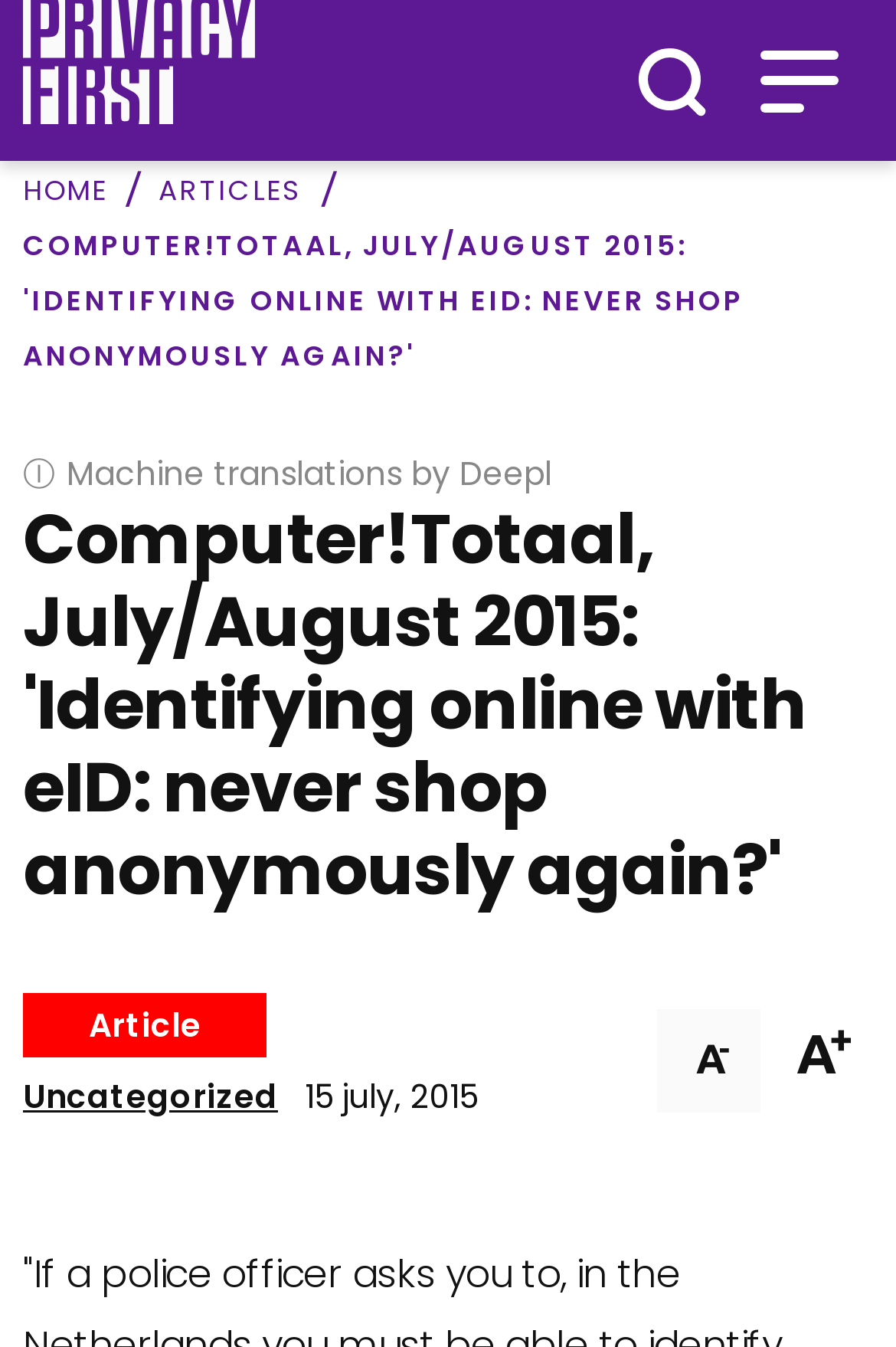Determine the bounding box coordinates of the region that needs to be clicked to achieve the task: "Click on the filter button".

None